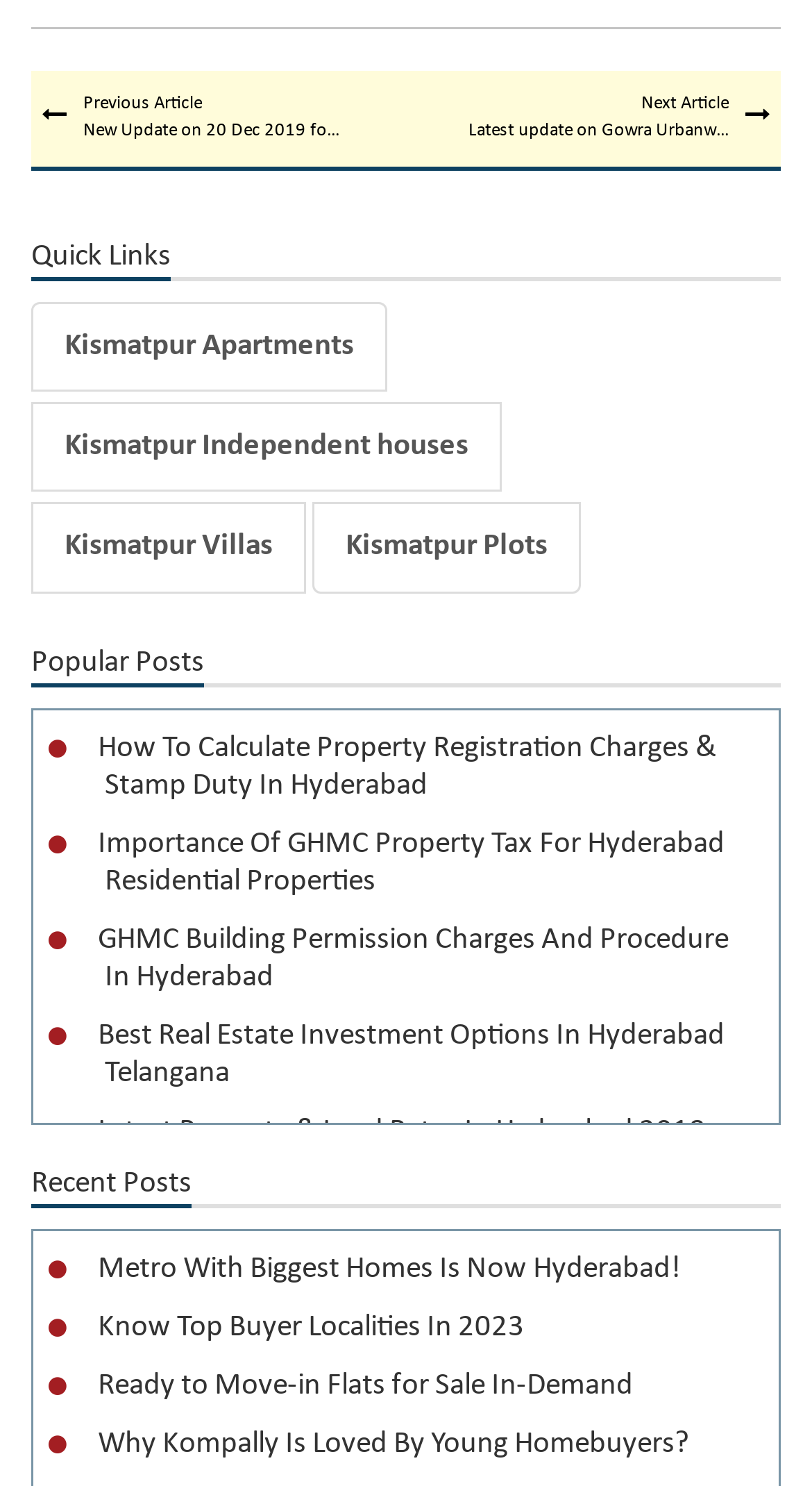Find the bounding box coordinates for the UI element whose description is: "Kismatpur Independent houses". The coordinates should be four float numbers between 0 and 1, in the format [left, top, right, bottom].

[0.038, 0.271, 0.618, 0.331]